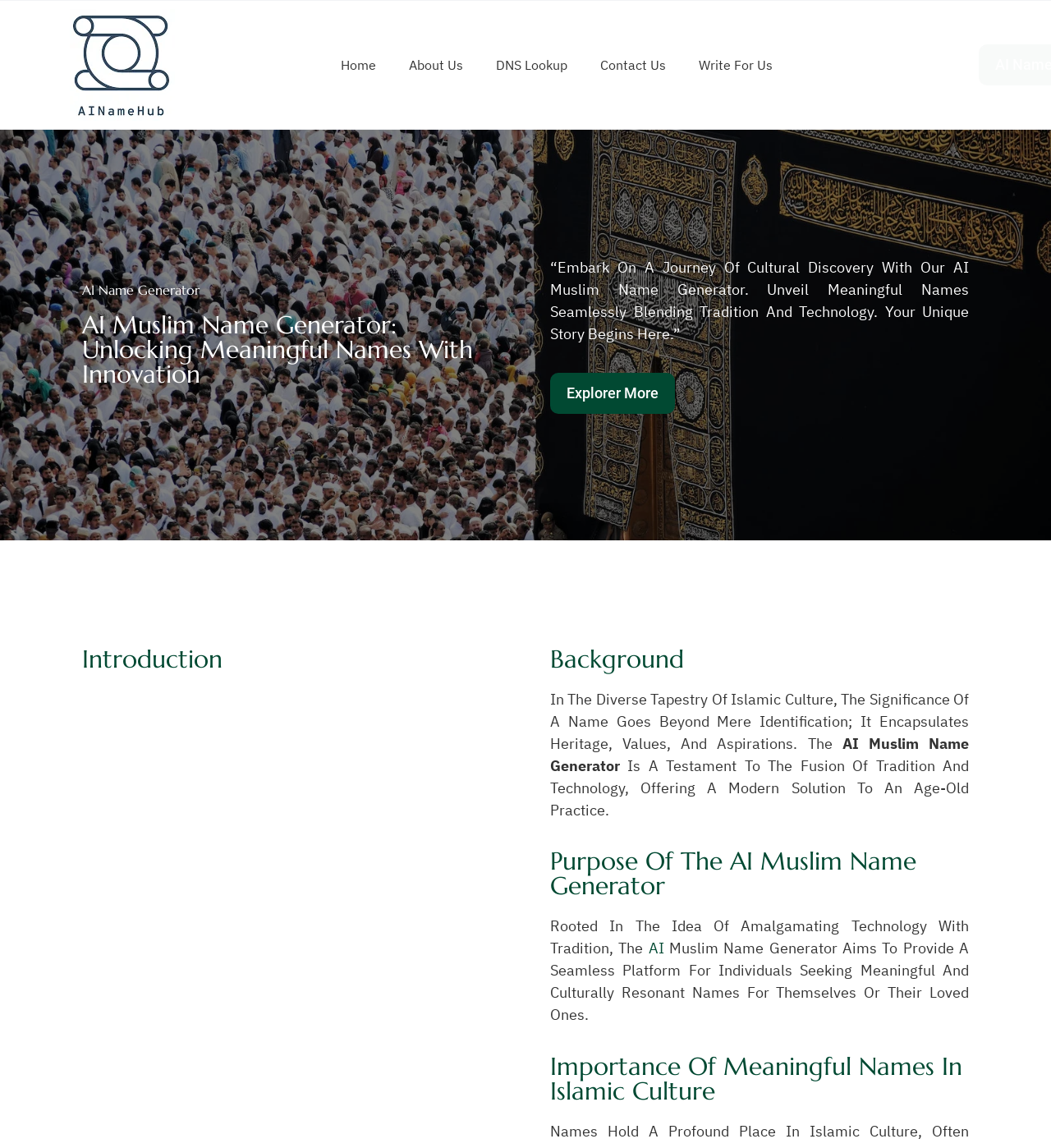Respond concisely with one word or phrase to the following query:
What is the fusion of in the AI Muslim Name Generator?

Tradition and technology